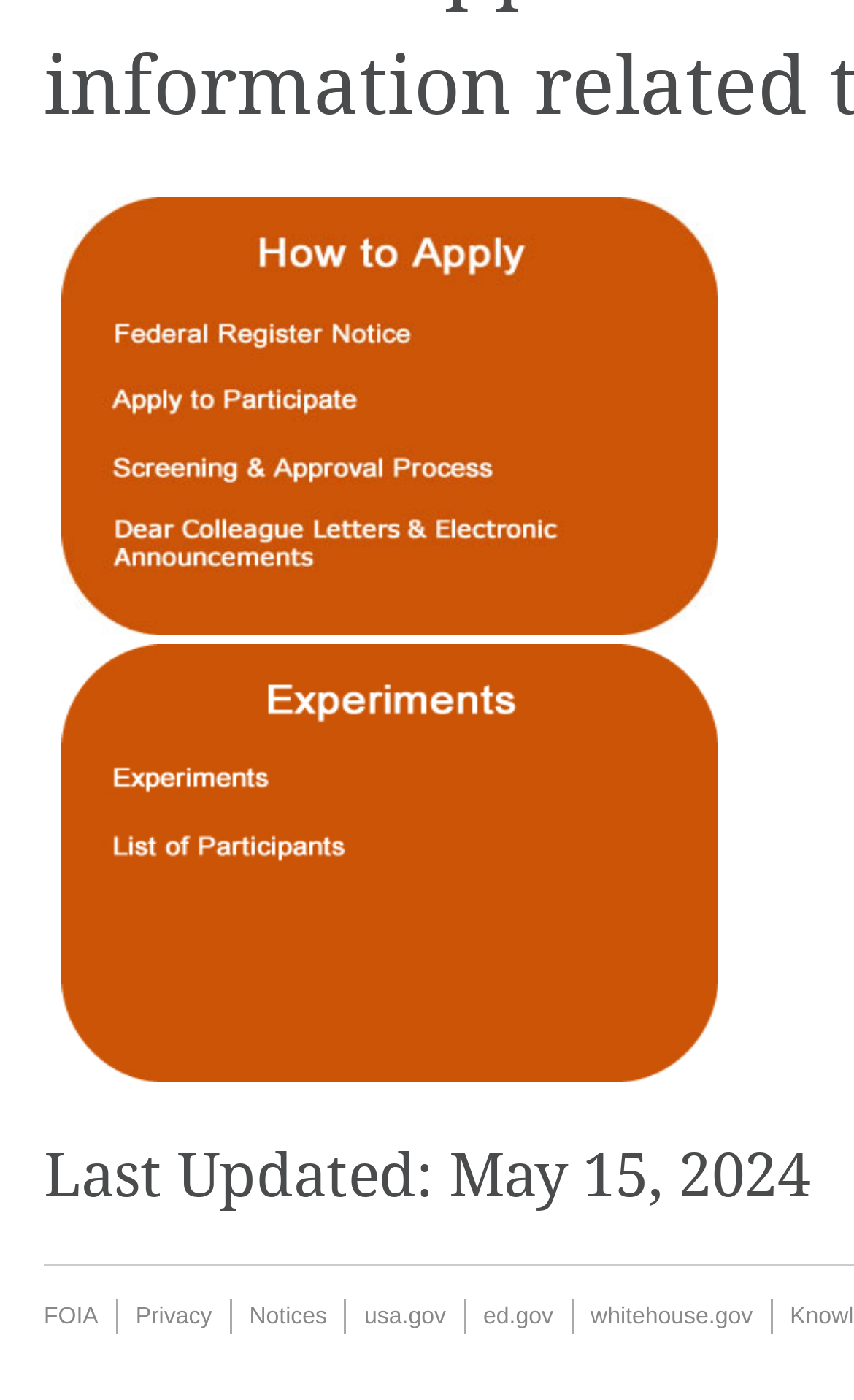How many links are there at the bottom of the page?
Can you give a detailed and elaborate answer to the question?

I counted the number of link elements at the bottom of the page, which are 'FOIA', 'Privacy', 'Notices', 'usa.gov', and 'ed.gov', and found that there are 5 links in total.